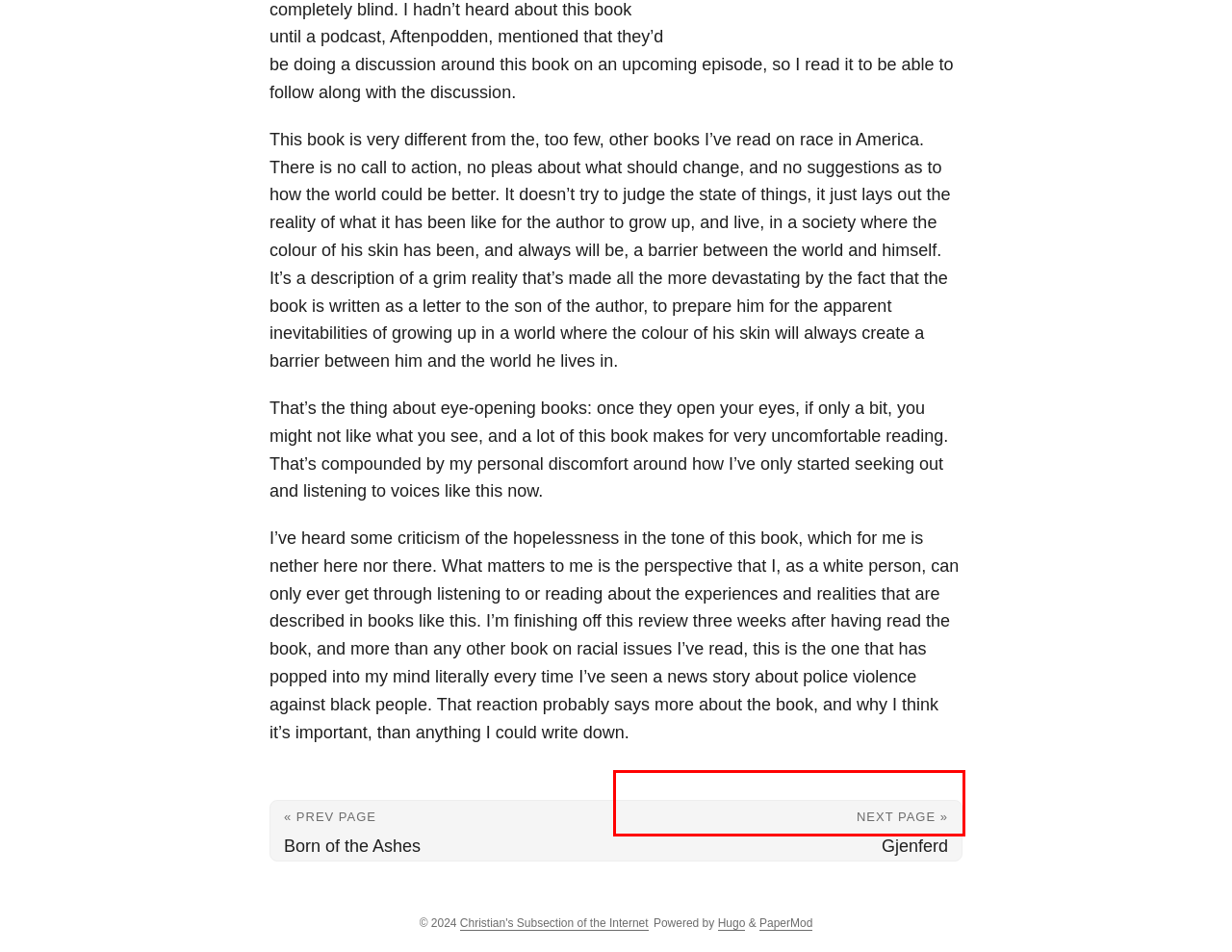A screenshot of a webpage is given, featuring a red bounding box around a UI element. Please choose the webpage description that best aligns with the new webpage after clicking the element in the bounding box. These are the descriptions:
A. Other Stuff | Christian's Subsection of the Internet
B. Ta-Nehisi Coates | Christian's Subsection of the Internet
C. Books | Christian's Subsection of the Internet
D. Born of the Ashes | Christian's Subsection of the Internet
E. Gjenferd | Christian's Subsection of the Internet
F. The world’s fastest framework for building websites | Hugo
G. Reading Tracker | Christian's Subsection of the Internet
H. Blog | Christian's Subsection of the Internet

E